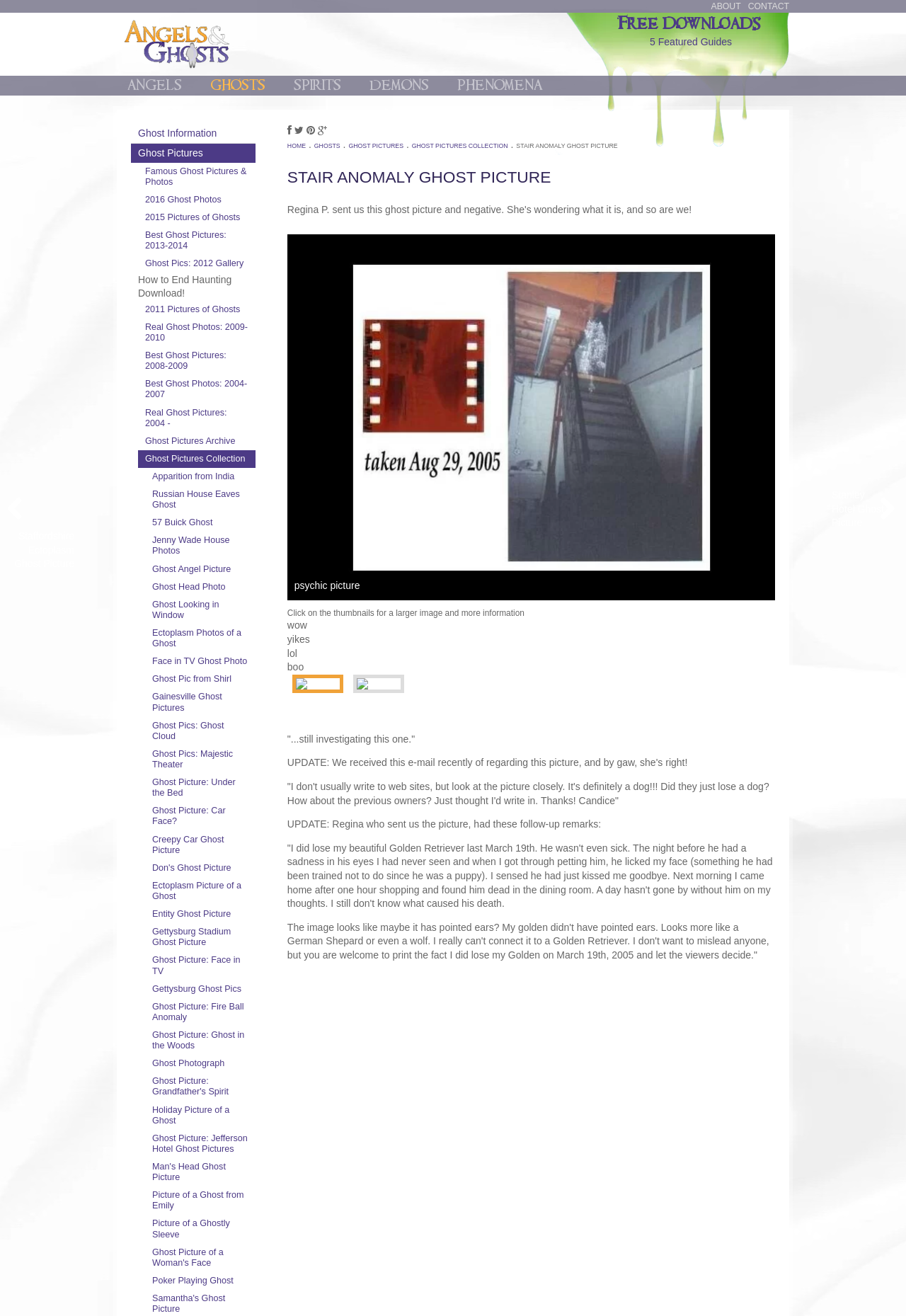Please identify the bounding box coordinates of the element on the webpage that should be clicked to follow this instruction: "View the Famous Ghost Pictures & Photos". The bounding box coordinates should be given as four float numbers between 0 and 1, formatted as [left, top, right, bottom].

[0.152, 0.124, 0.282, 0.145]